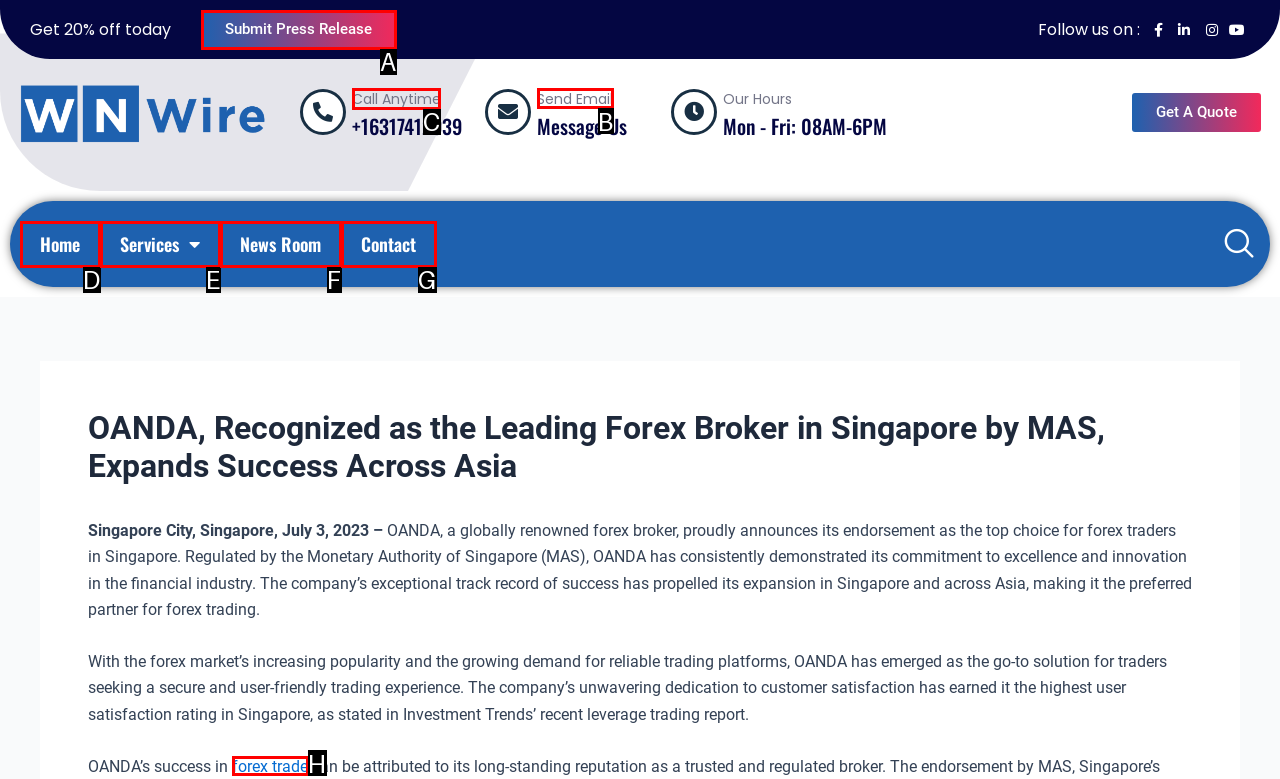Determine the letter of the UI element that will complete the task: Call anytime
Reply with the corresponding letter.

C